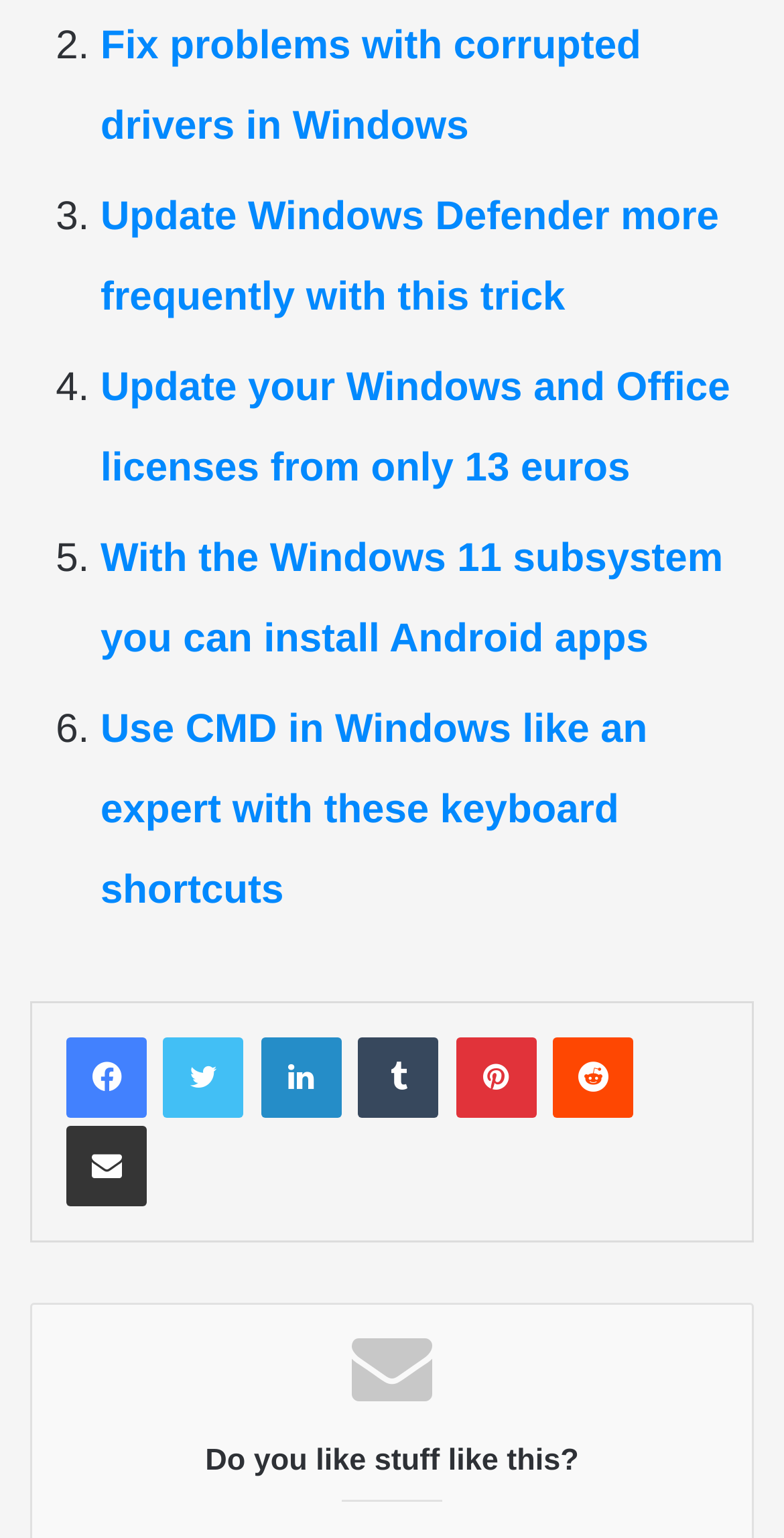Locate the bounding box coordinates of the element I should click to achieve the following instruction: "Update your Windows and Office licenses from only 13 euros".

[0.128, 0.237, 0.931, 0.318]